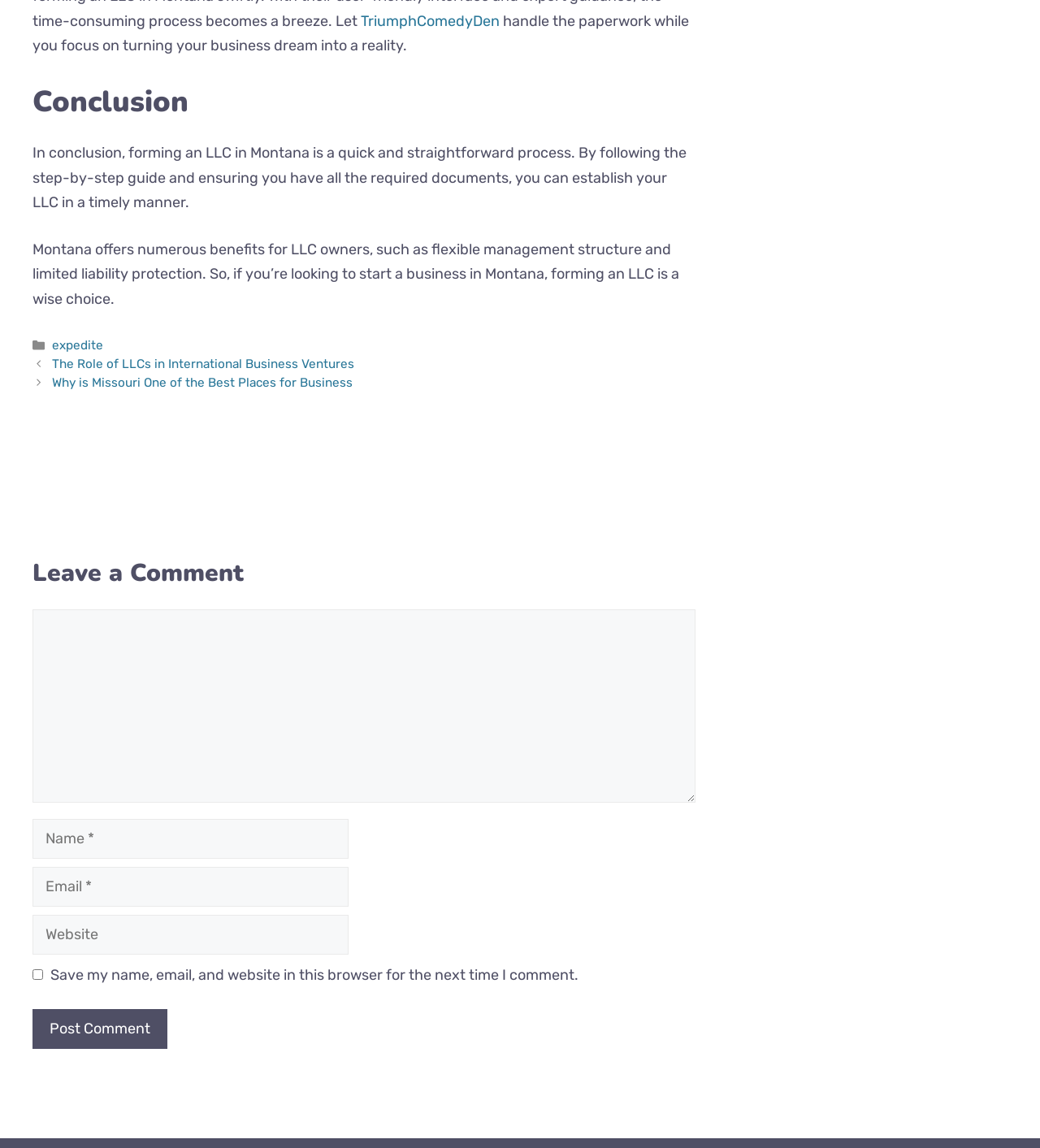Provide a one-word or brief phrase answer to the question:
How many links are in the footer section?

3